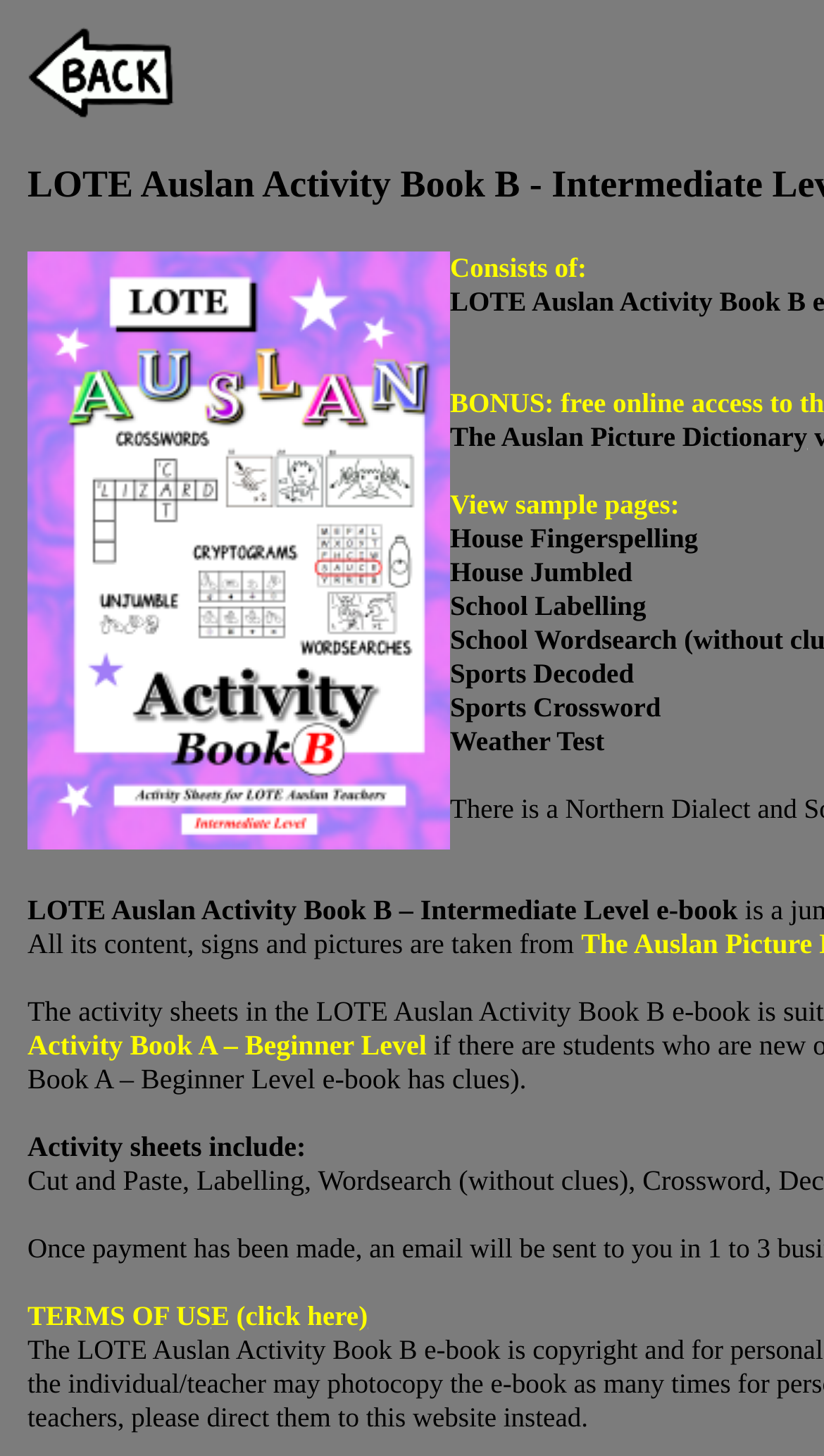What is the name of the e-book?
Provide a detailed answer to the question using information from the image.

The name of the e-book can be found in the link at the top of the page, which says 'The Auslan Picture Dictionary'.